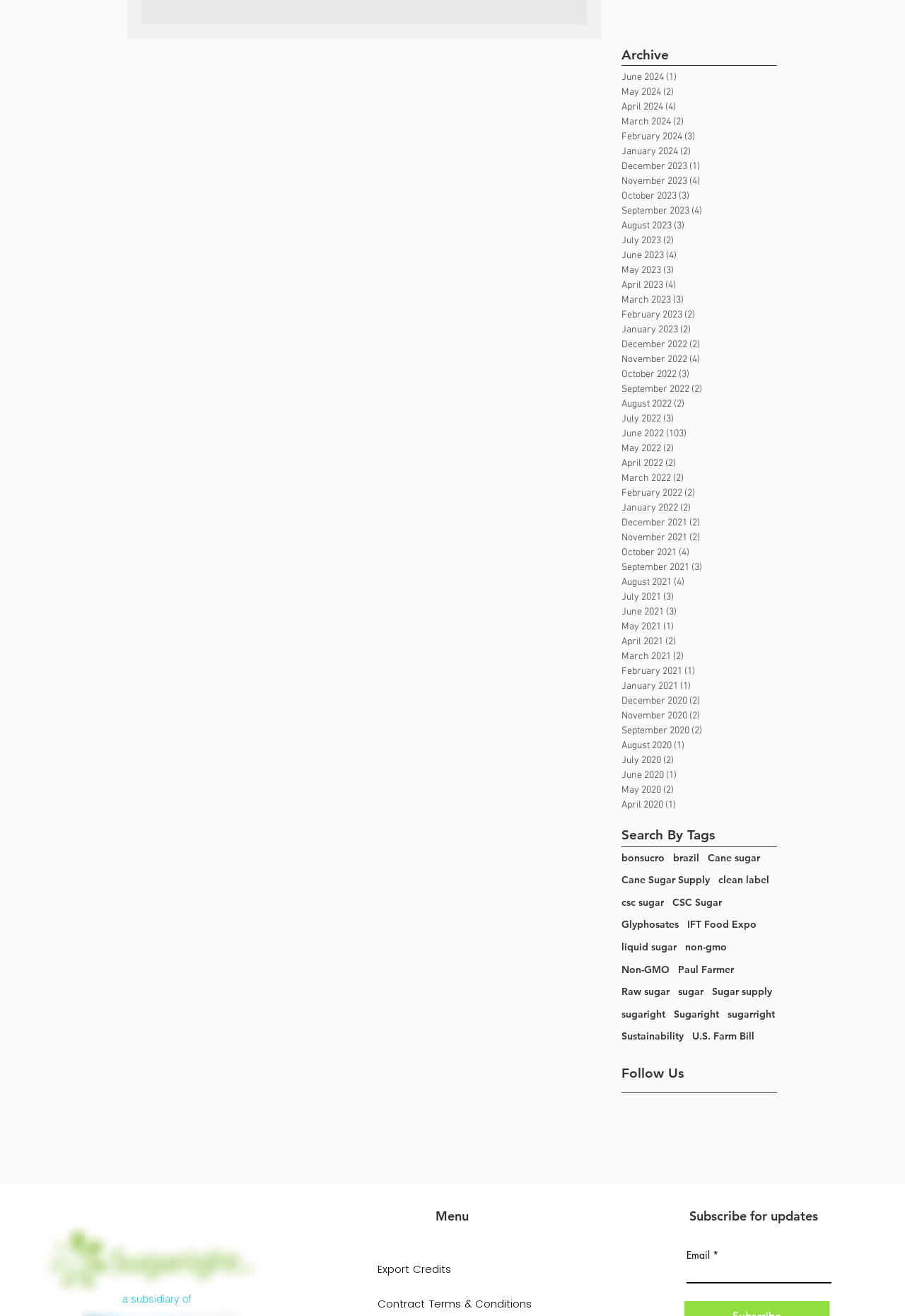Please identify the bounding box coordinates of the area I need to click to accomplish the following instruction: "Click on the 'Sugar supply' tag".

[0.787, 0.749, 0.853, 0.759]